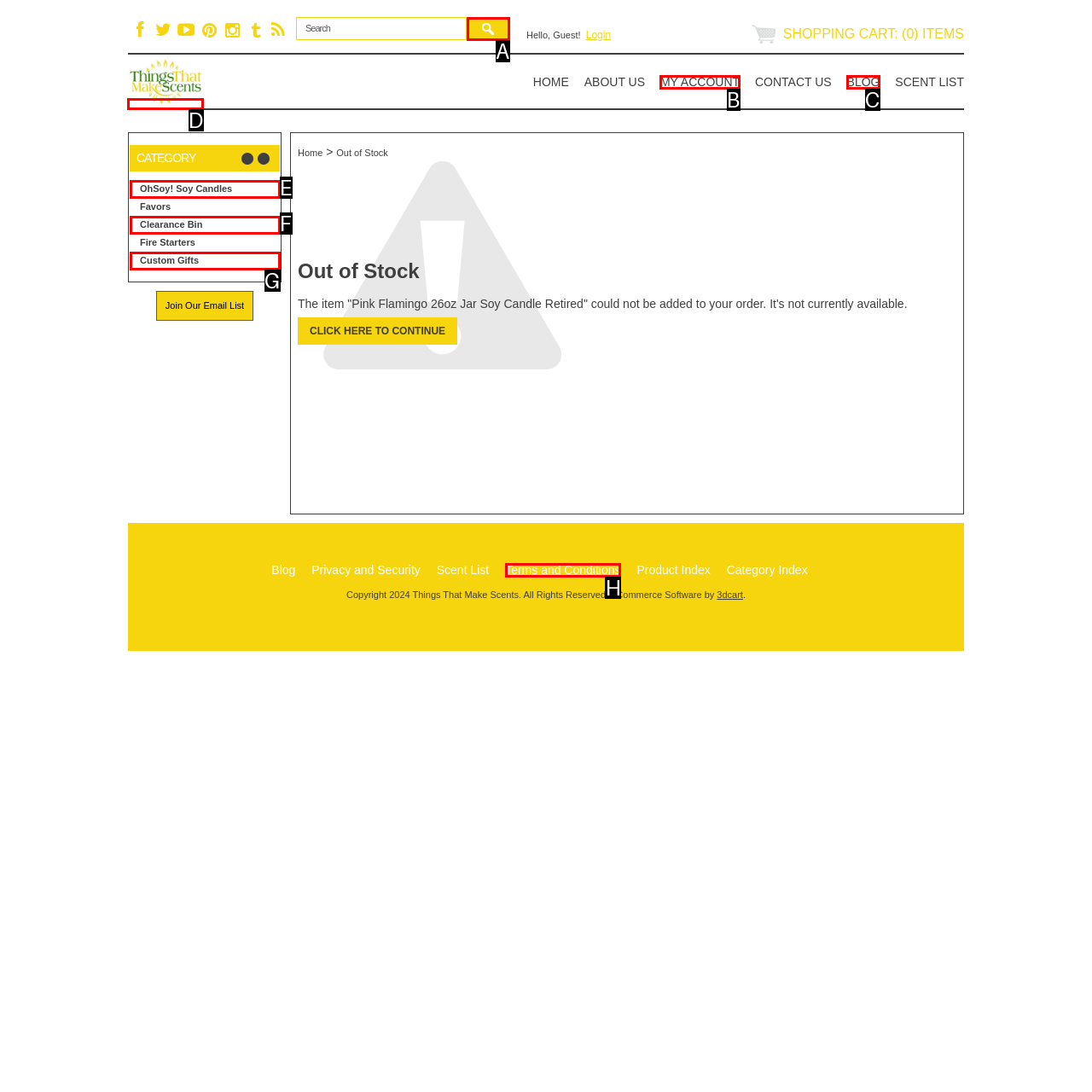Select the letter of the option that should be clicked to achieve the specified task: Go to the home page. Respond with just the letter.

D